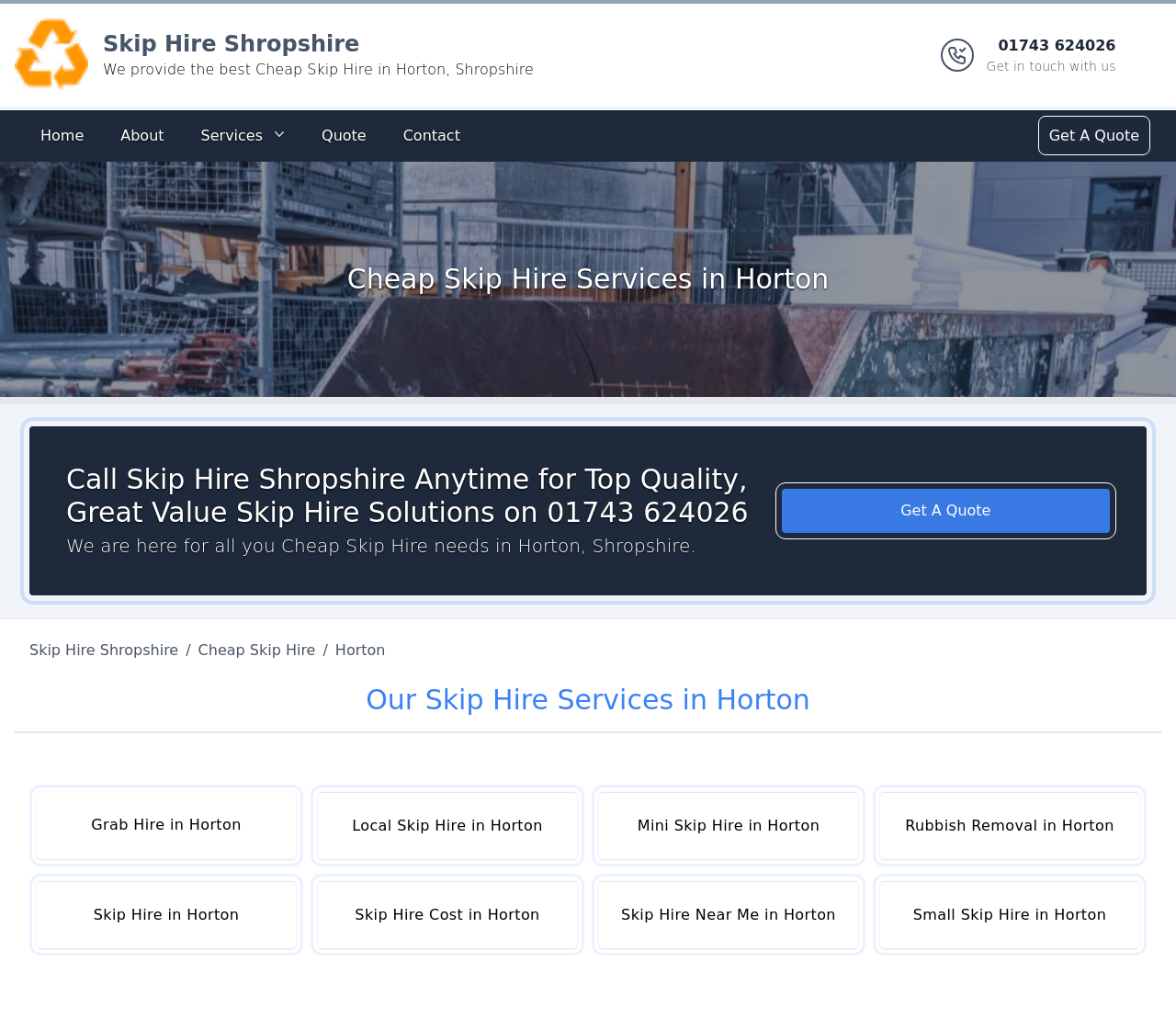Please locate the bounding box coordinates of the element that should be clicked to complete the given instruction: "Navigate to the Services page".

[0.161, 0.114, 0.252, 0.15]